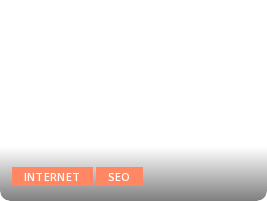What is the theme of the graphic element?
Please respond to the question with a detailed and well-explained answer.

The theme of the graphic element is digital themes because the caption mentions that the design is 'likely aimed at engaging users with content related to web technology and search engine optimization', which are both digital topics.